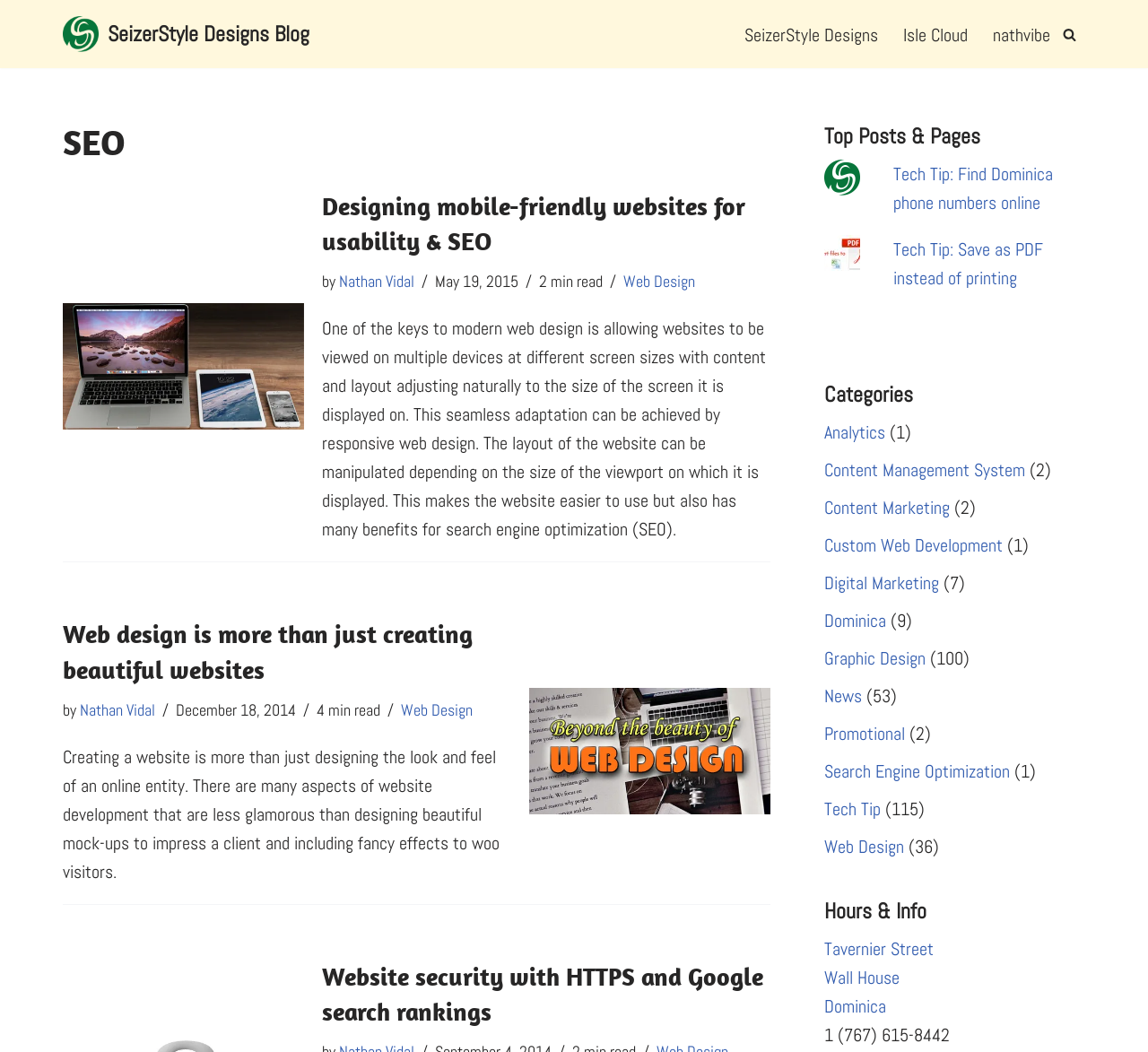Provide the bounding box coordinates of the HTML element described by the text: "Web Design".

[0.543, 0.258, 0.606, 0.277]